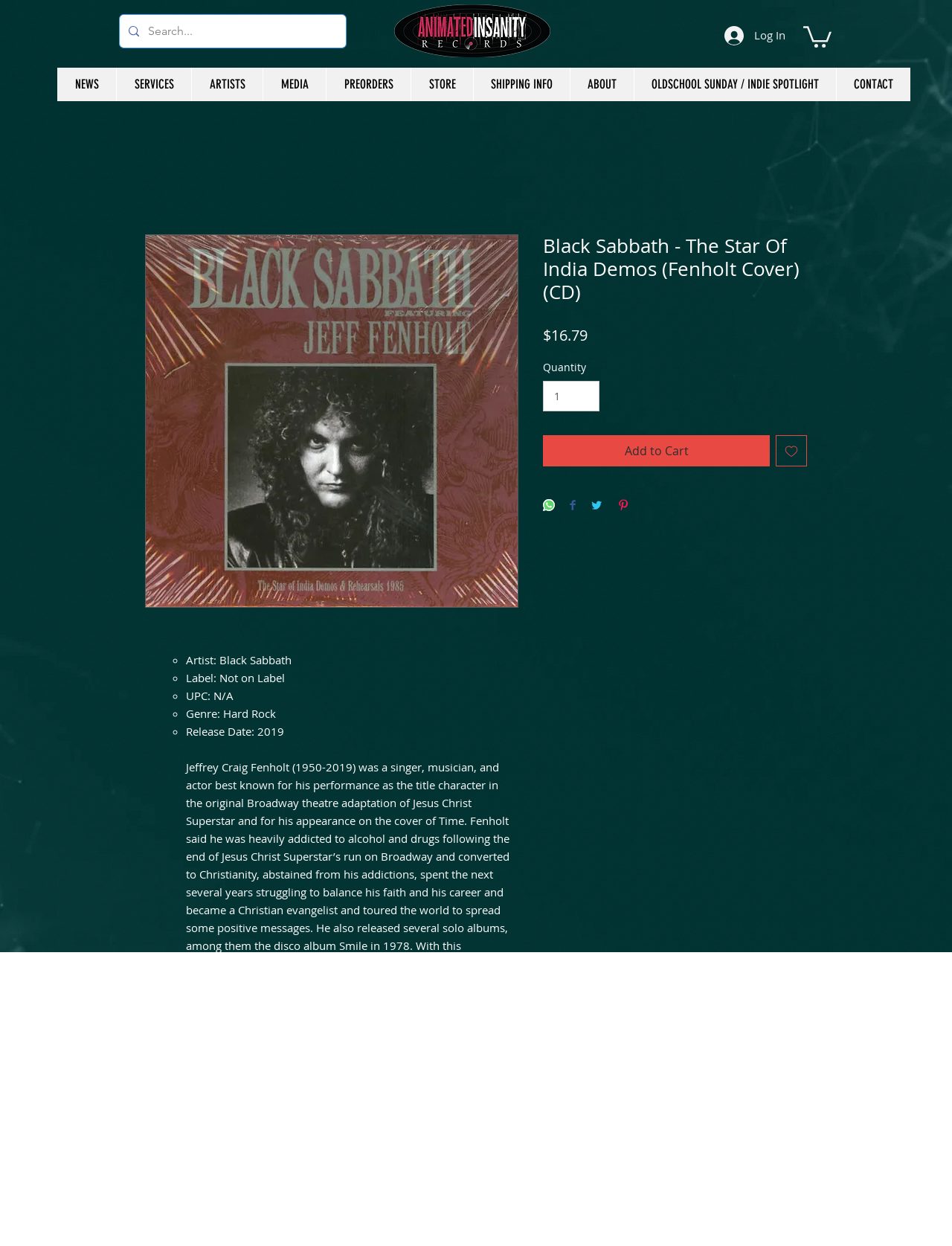What is the name of the artist?
Use the image to answer the question with a single word or phrase.

Black Sabbath